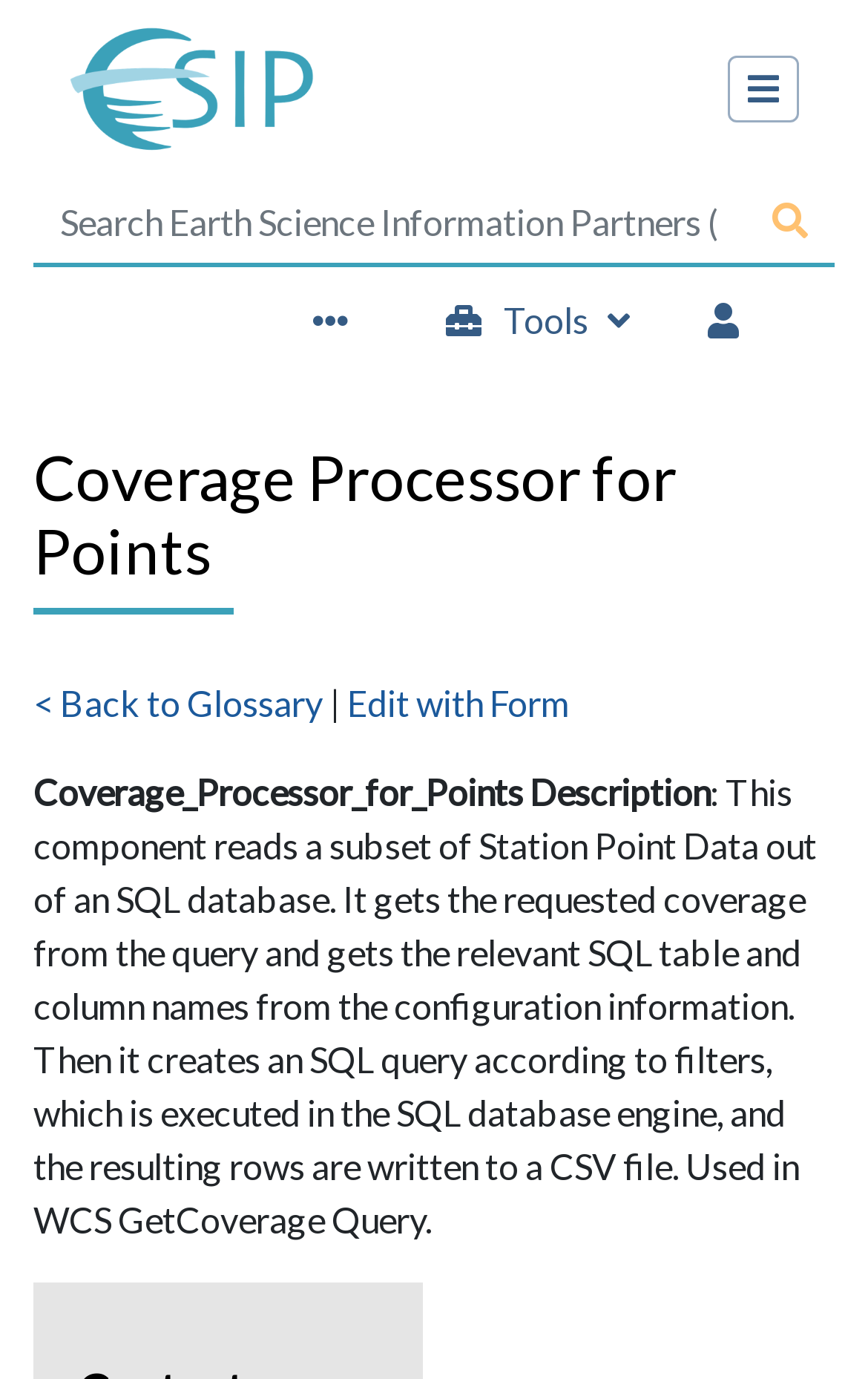Give the bounding box coordinates for the element described as: "Tools".

[0.467, 0.2, 0.767, 0.265]